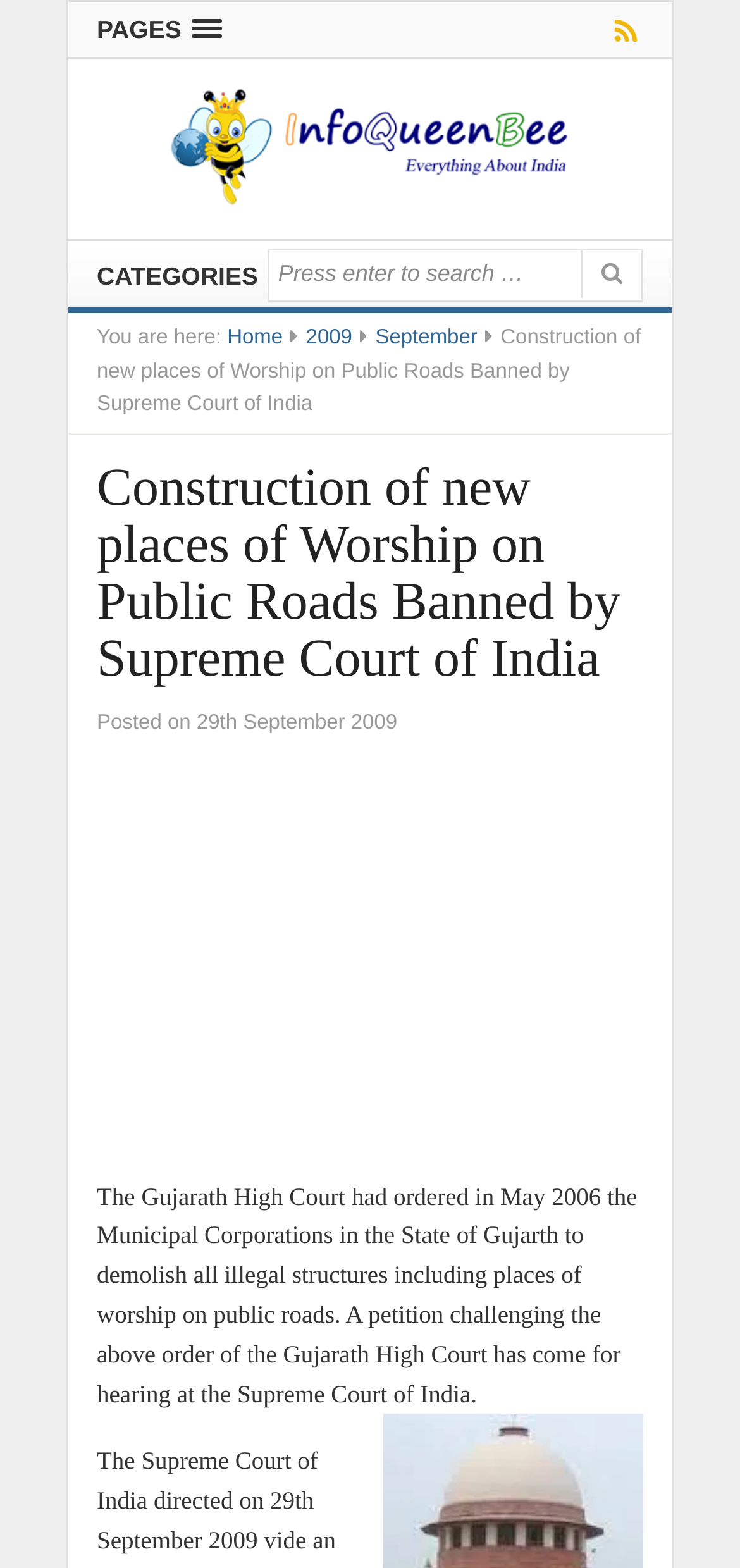Locate the bounding box coordinates of the element you need to click to accomplish the task described by this instruction: "Search for something".

[0.363, 0.16, 0.867, 0.191]